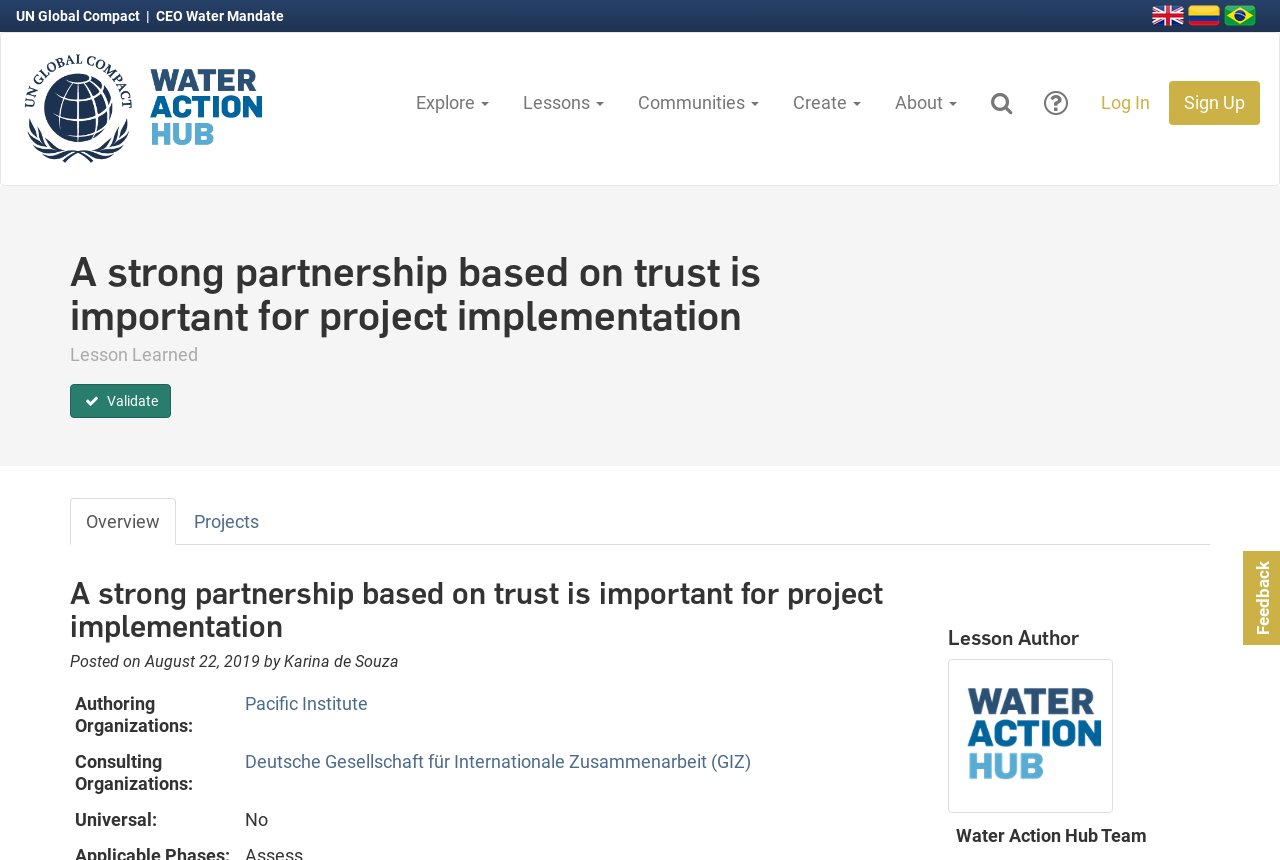Highlight the bounding box coordinates of the element you need to click to perform the following instruction: "Read the lesson learned."

[0.055, 0.291, 0.717, 0.393]